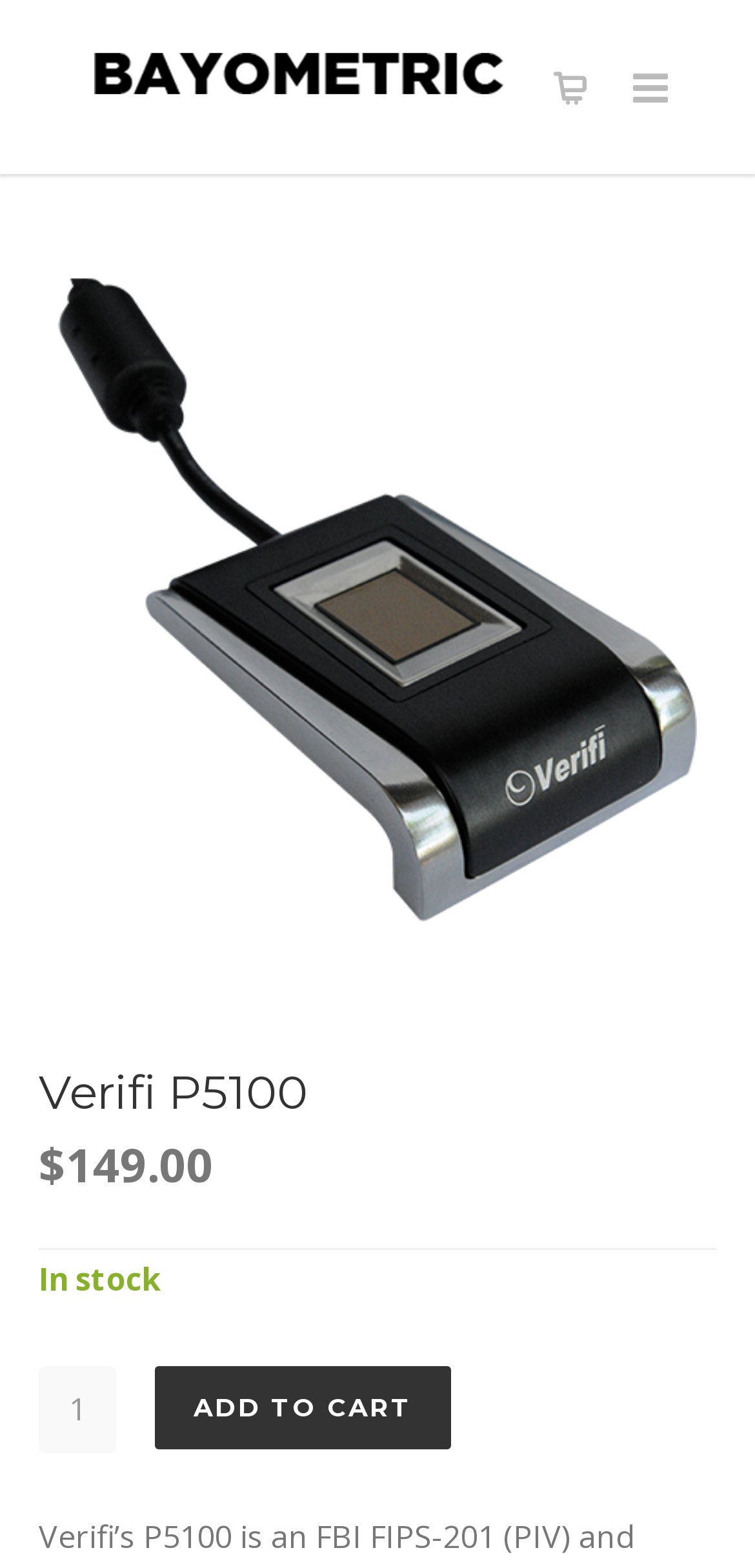What is the quantity of Verifi P5100 that can be ordered?
Look at the image and answer the question with a single word or phrase.

Not specified